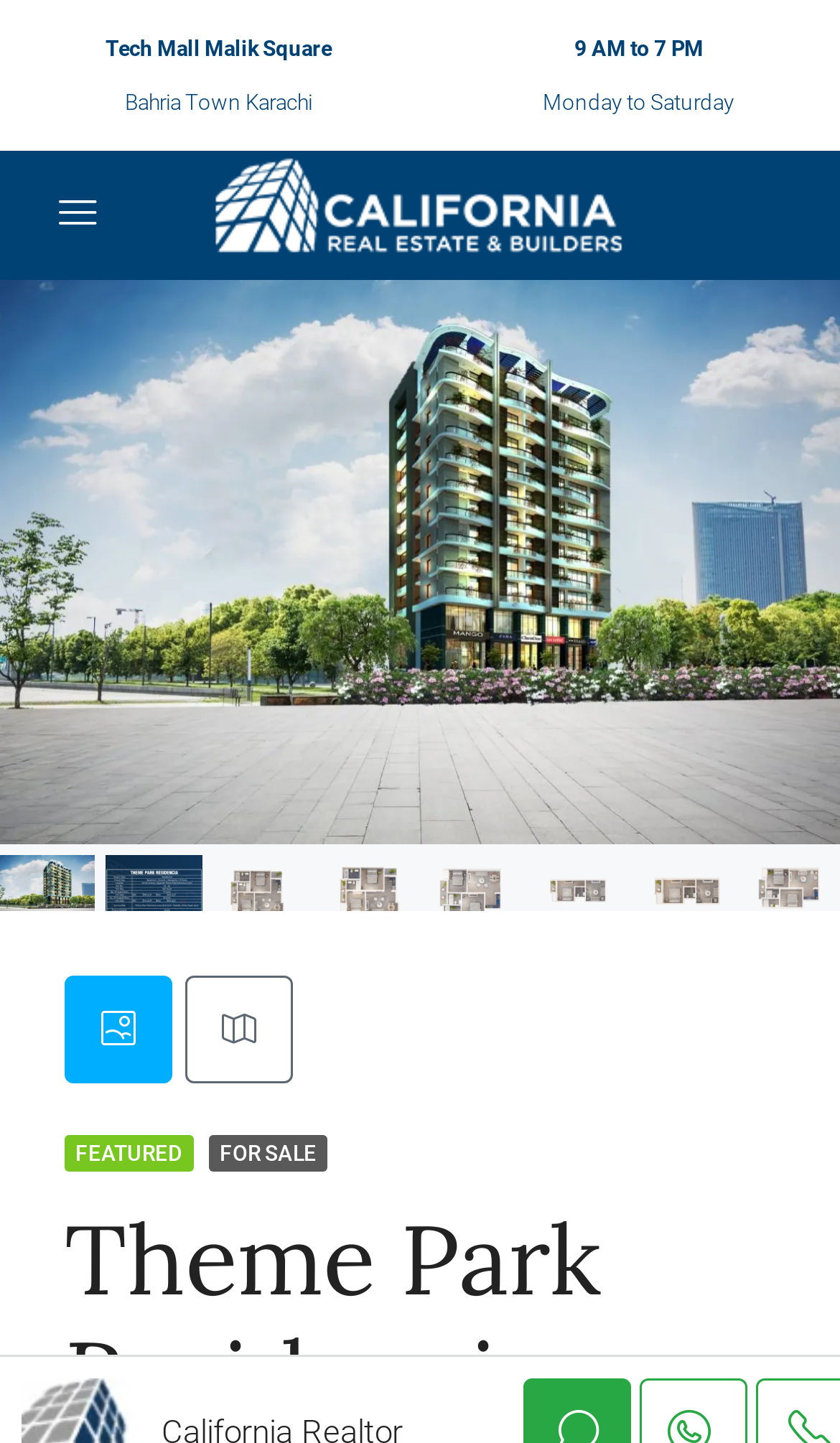Given the content of the image, can you provide a detailed answer to the question?
What is the name of the theme park?

The name of the theme park can be found in the header section of the webpage, where it is written as 'Theme Park Residencia | California Real Estate And Builders'. It is also mentioned in the tabpanel section as a link.